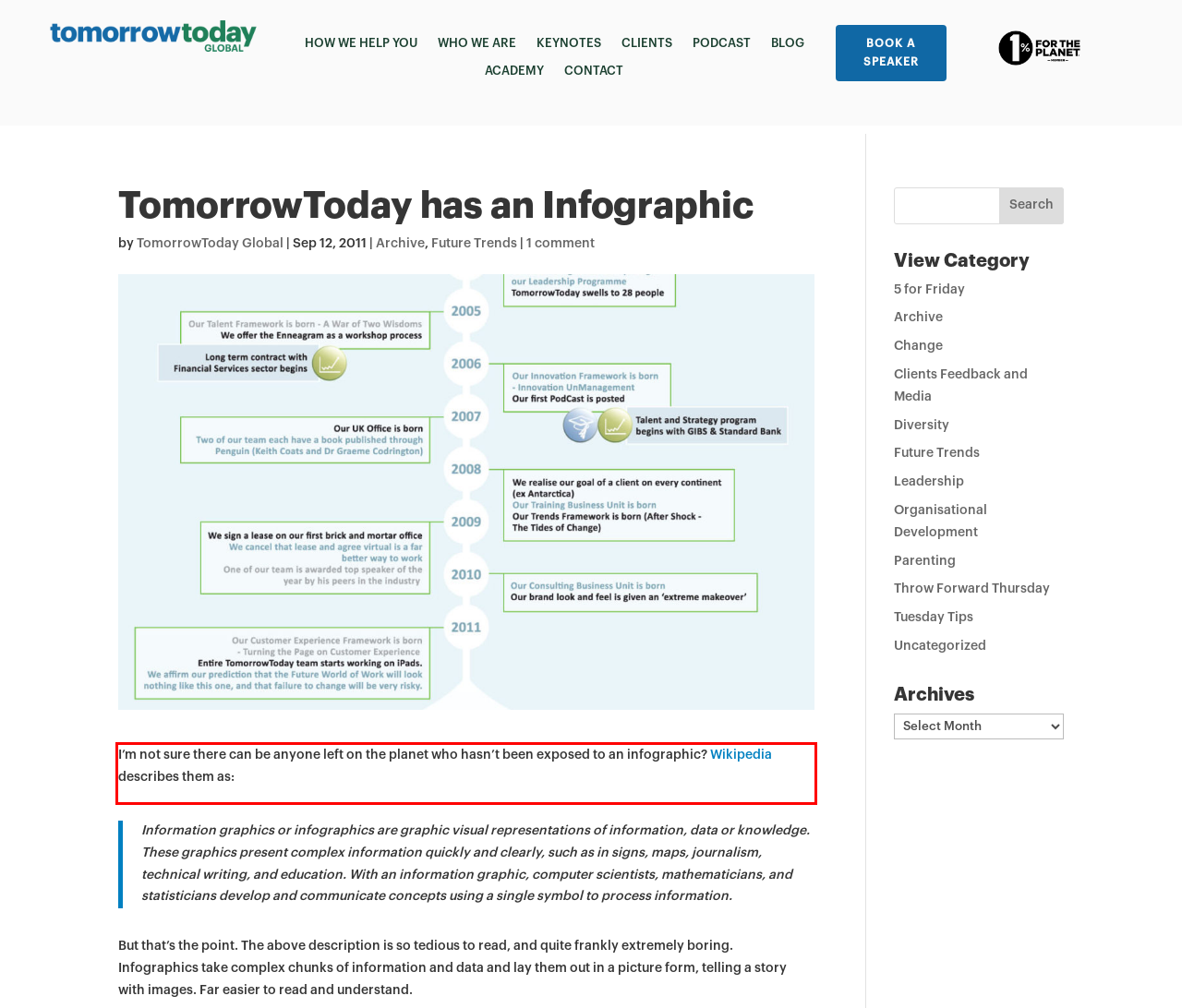Identify the text inside the red bounding box in the provided webpage screenshot and transcribe it.

I’m not sure there can be anyone left on the planet who hasn’t been exposed to an infographic? Wikipedia describes them as: